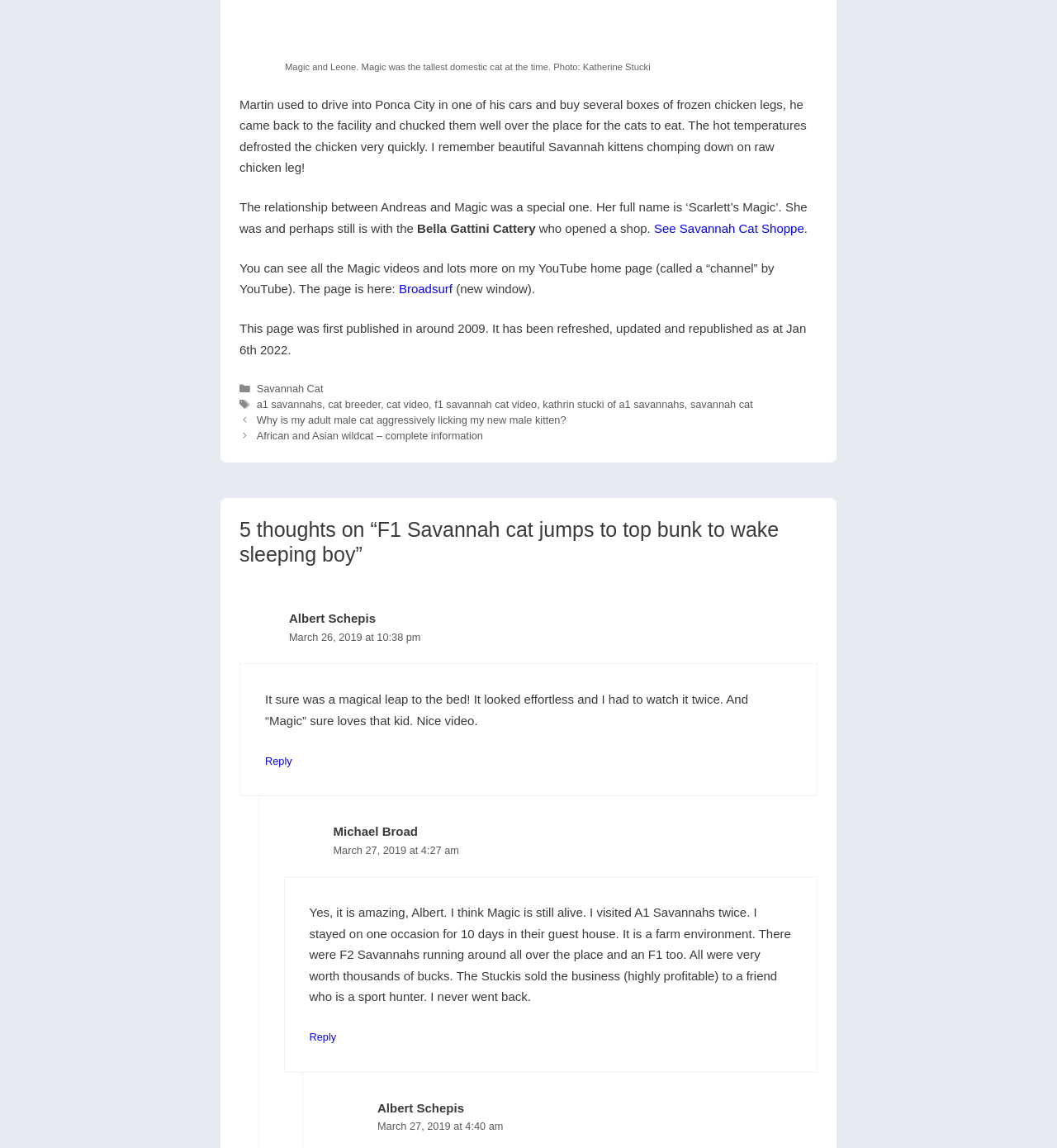Using the given description, provide the bounding box coordinates formatted as (top-left x, top-left y, bottom-right x, bottom-right y), with all values being floating point numbers between 0 and 1. Description: Reply

[0.334, 0.896, 0.36, 0.907]